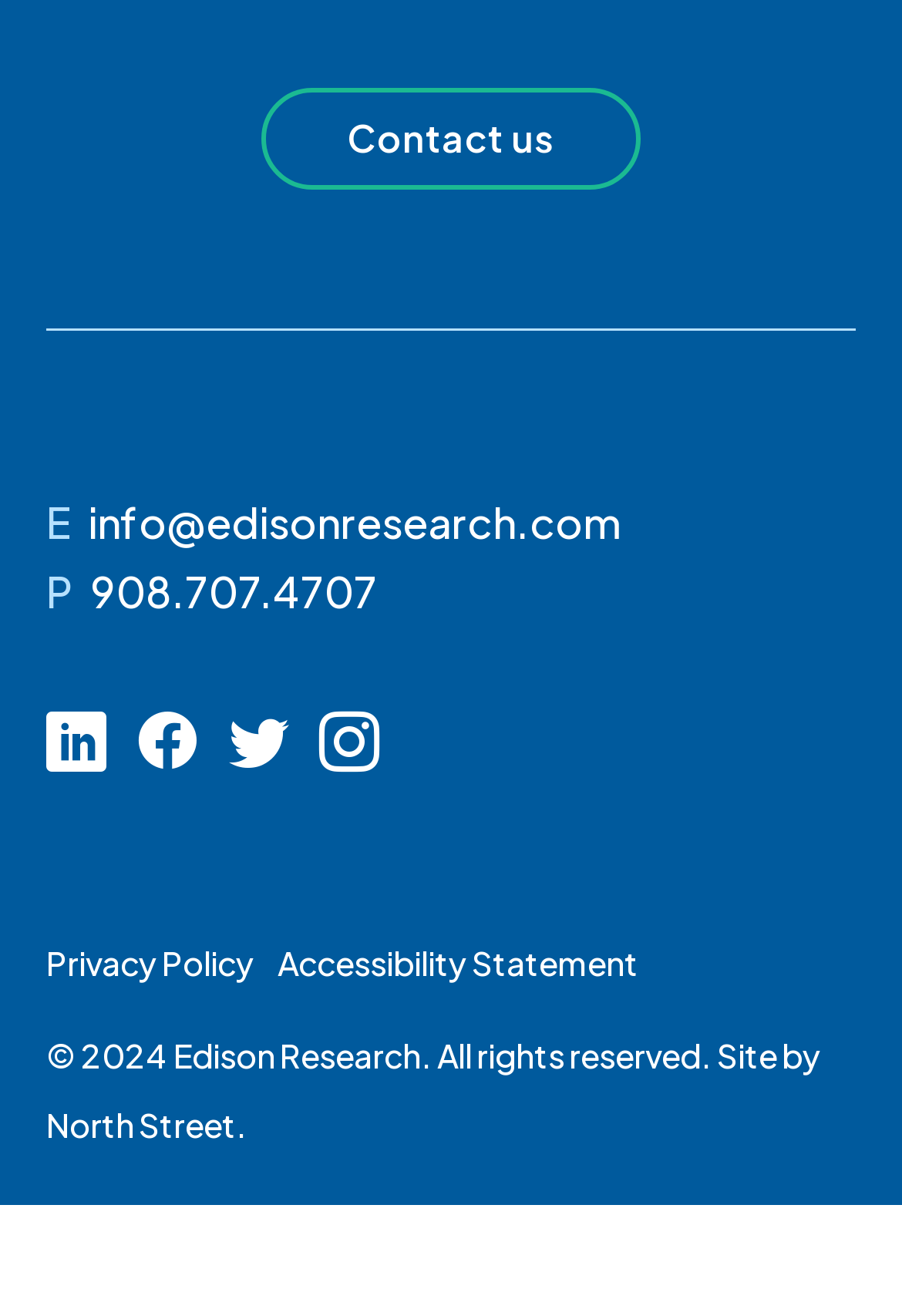Please provide a one-word or phrase answer to the question: 
What is the phone number of the company?

908.707.4707